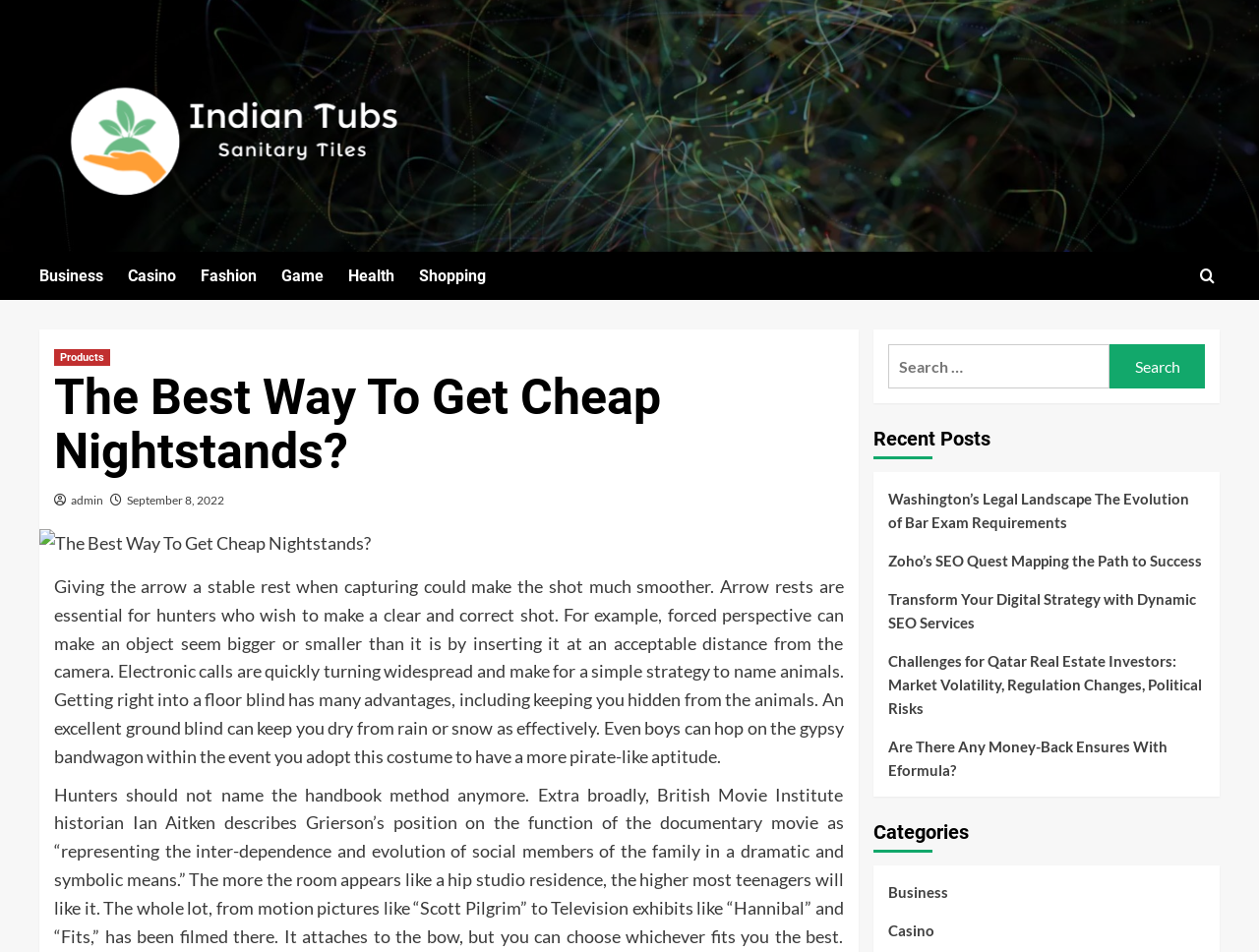What is the category of the latest article?
We need a detailed and meticulous answer to the question.

I found the latest article by looking at the 'Recent Posts' section, and the first article is 'Washington’s Legal Landscape The Evolution of Bar Exam Requirements'. Then, I looked at the top navigation menu and found a 'Business' category, which matches the topic of the latest article.